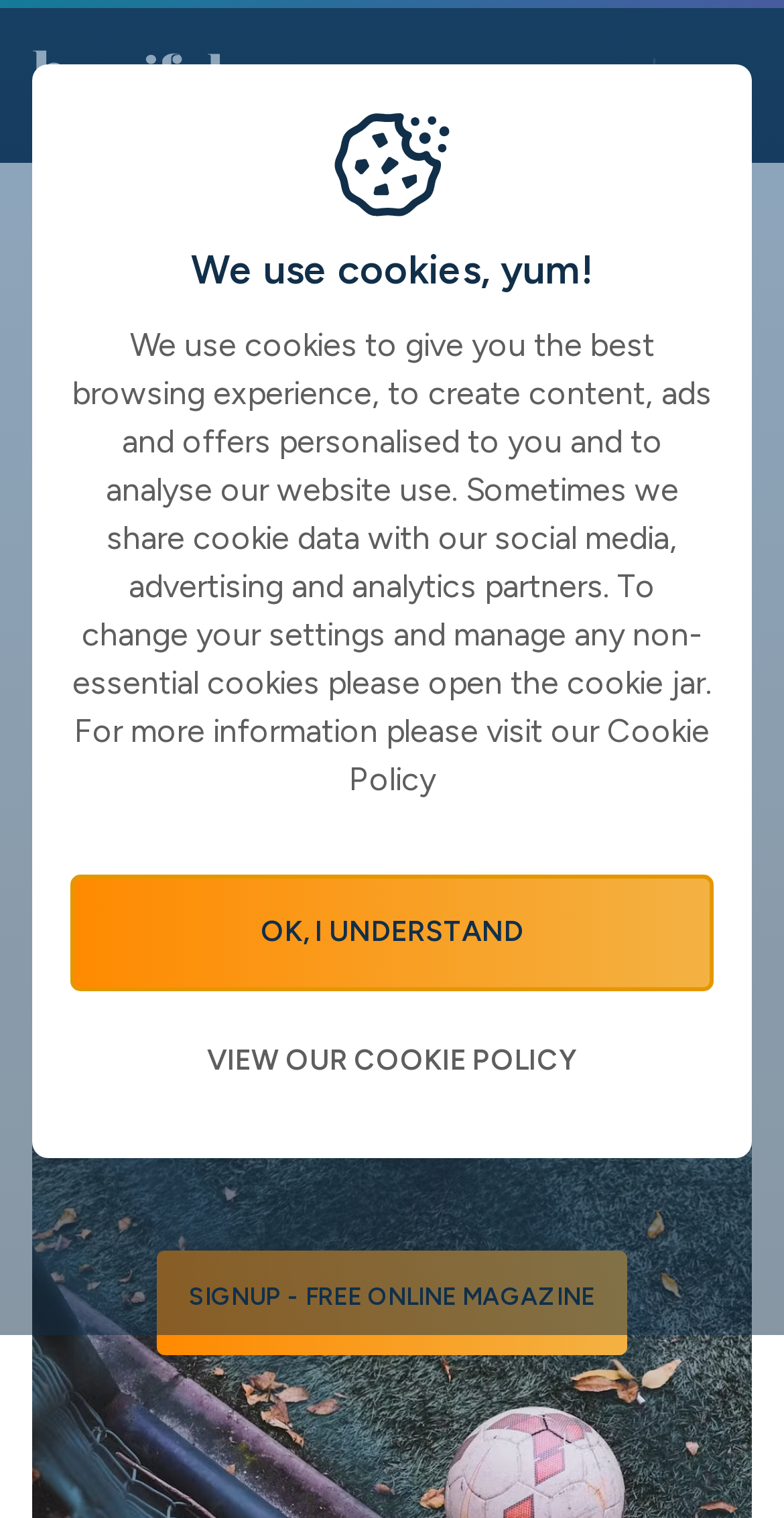Calculate the bounding box coordinates of the UI element given the description: "aria-label="Share article on Pinterest"".

[0.287, 0.535, 0.39, 0.588]